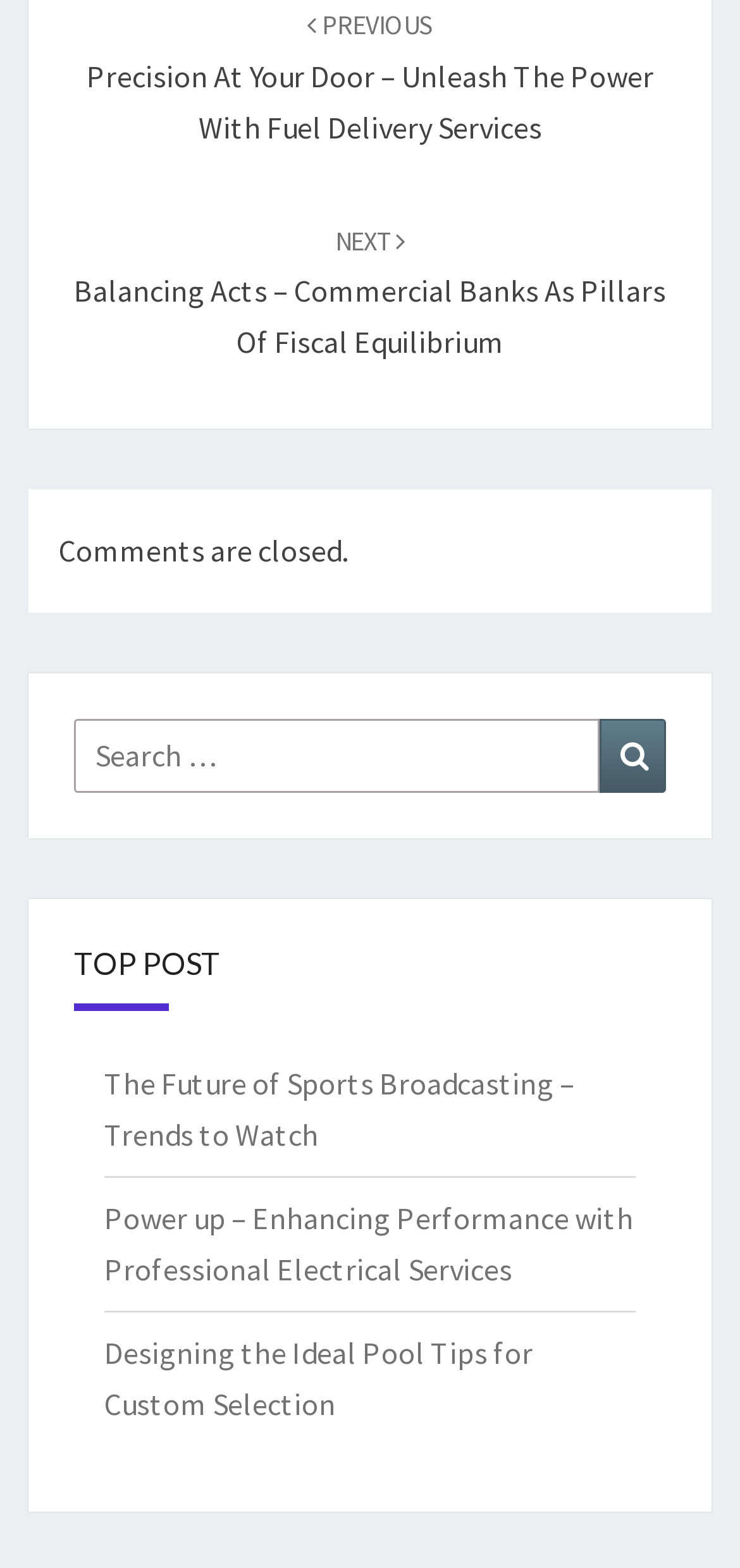Locate the bounding box coordinates of the area to click to fulfill this instruction: "Read the top post". The bounding box should be presented as four float numbers between 0 and 1, in the order [left, top, right, bottom].

[0.038, 0.574, 0.962, 0.626]